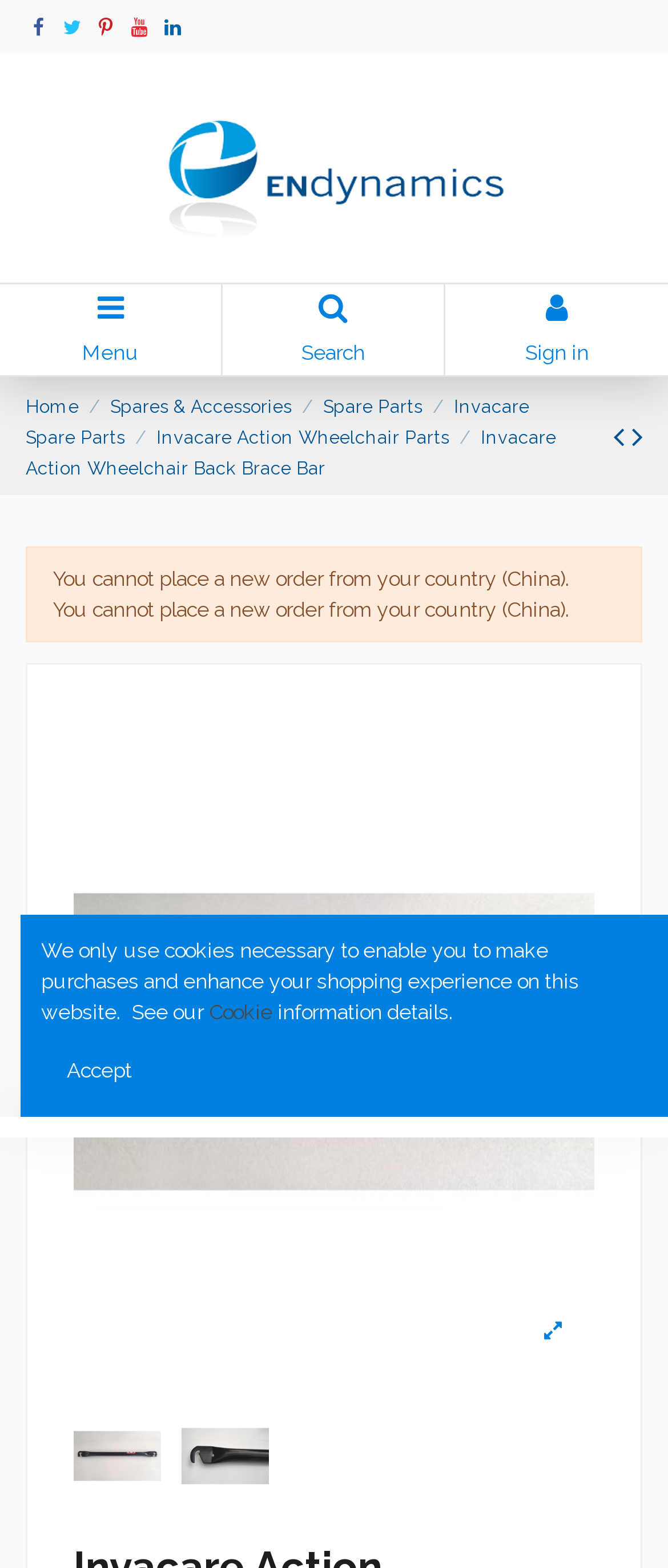Highlight the bounding box coordinates of the element that should be clicked to carry out the following instruction: "go to home page". The coordinates must be given as four float numbers ranging from 0 to 1, i.e., [left, top, right, bottom].

[0.038, 0.252, 0.118, 0.265]